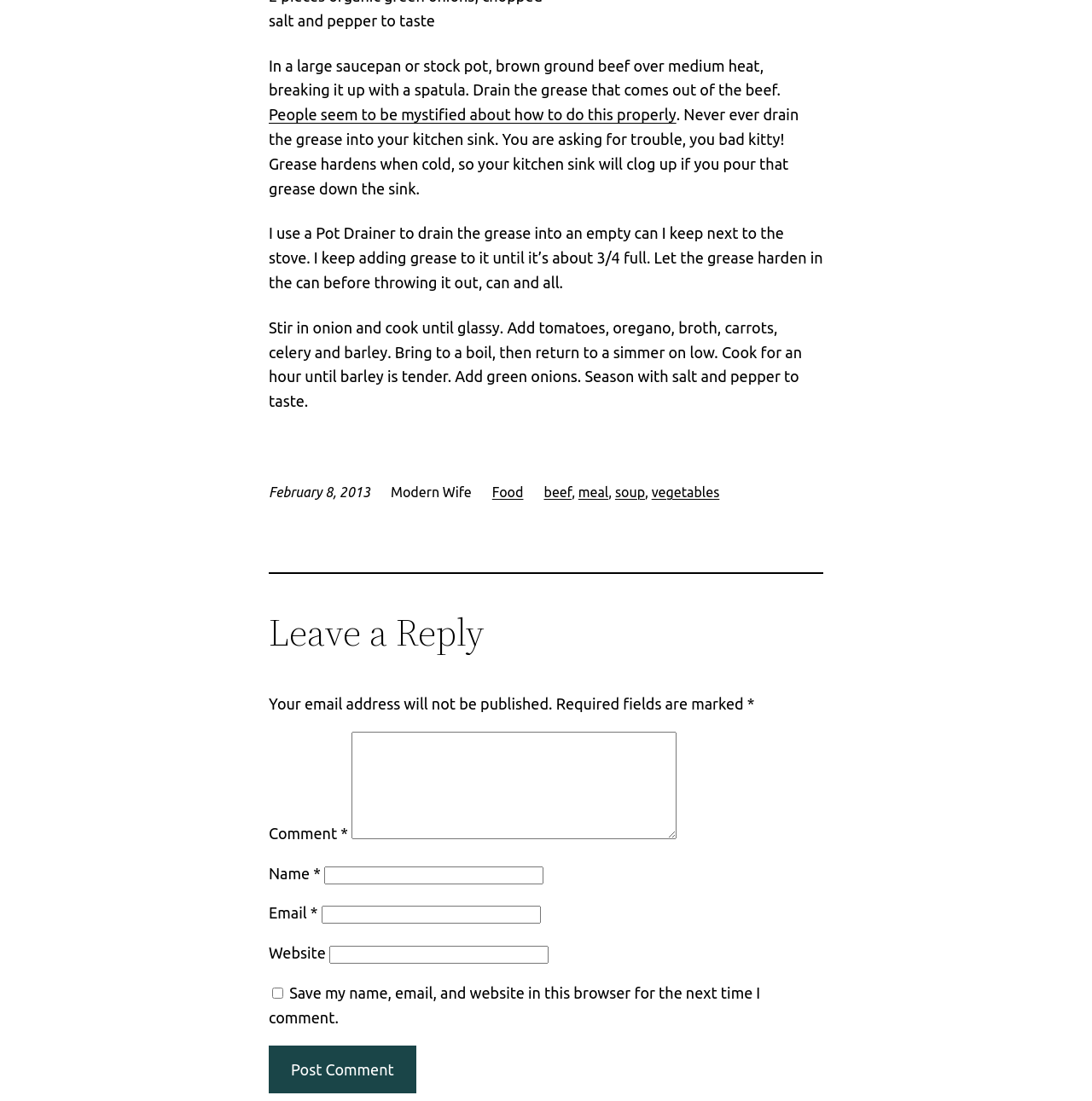Determine the bounding box coordinates of the region to click in order to accomplish the following instruction: "Enter your name". Provide the coordinates as four float numbers between 0 and 1, specifically [left, top, right, bottom].

[0.297, 0.787, 0.498, 0.803]